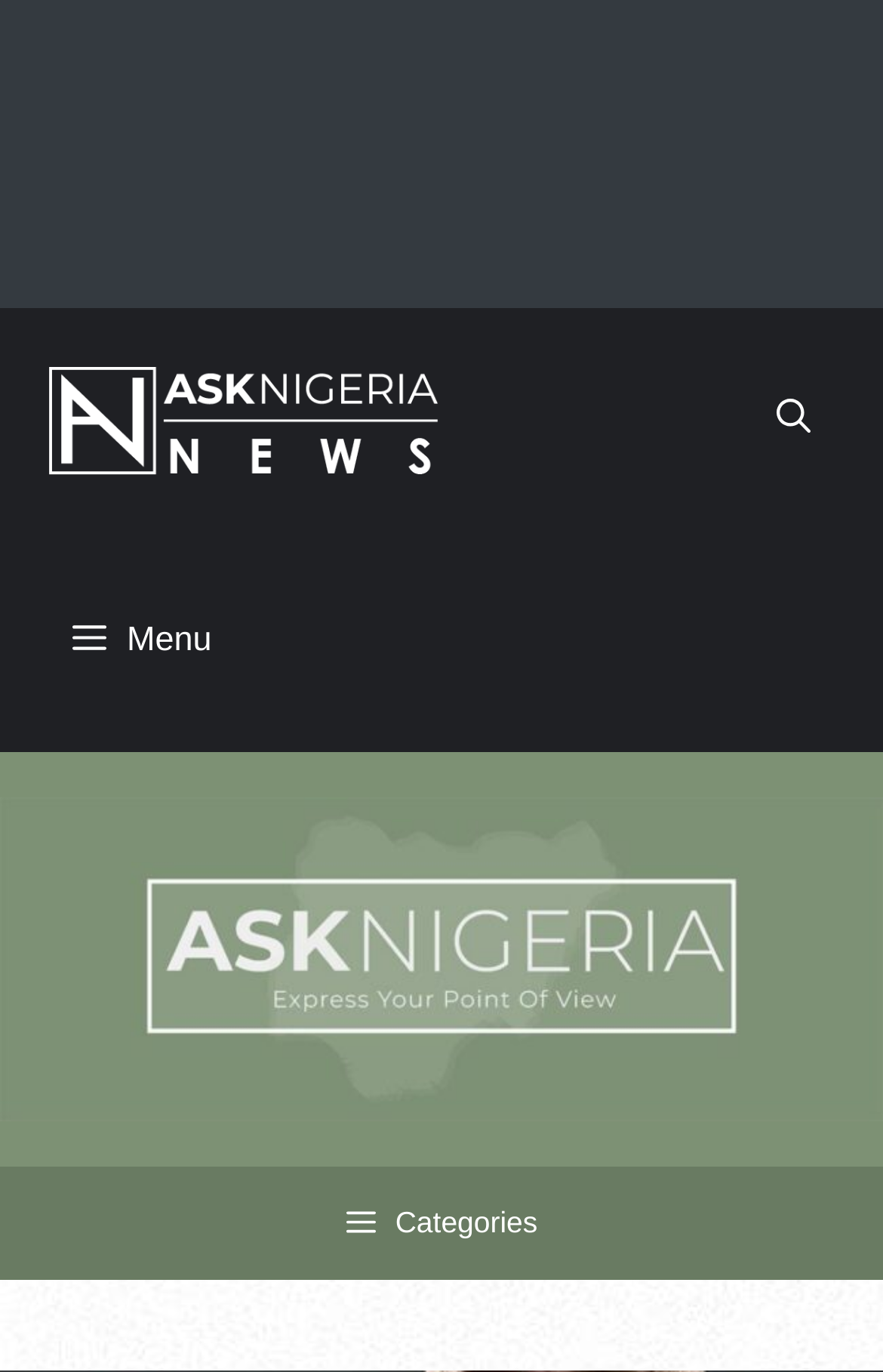What is the position of the search button?
Give a one-word or short-phrase answer derived from the screenshot.

Top right